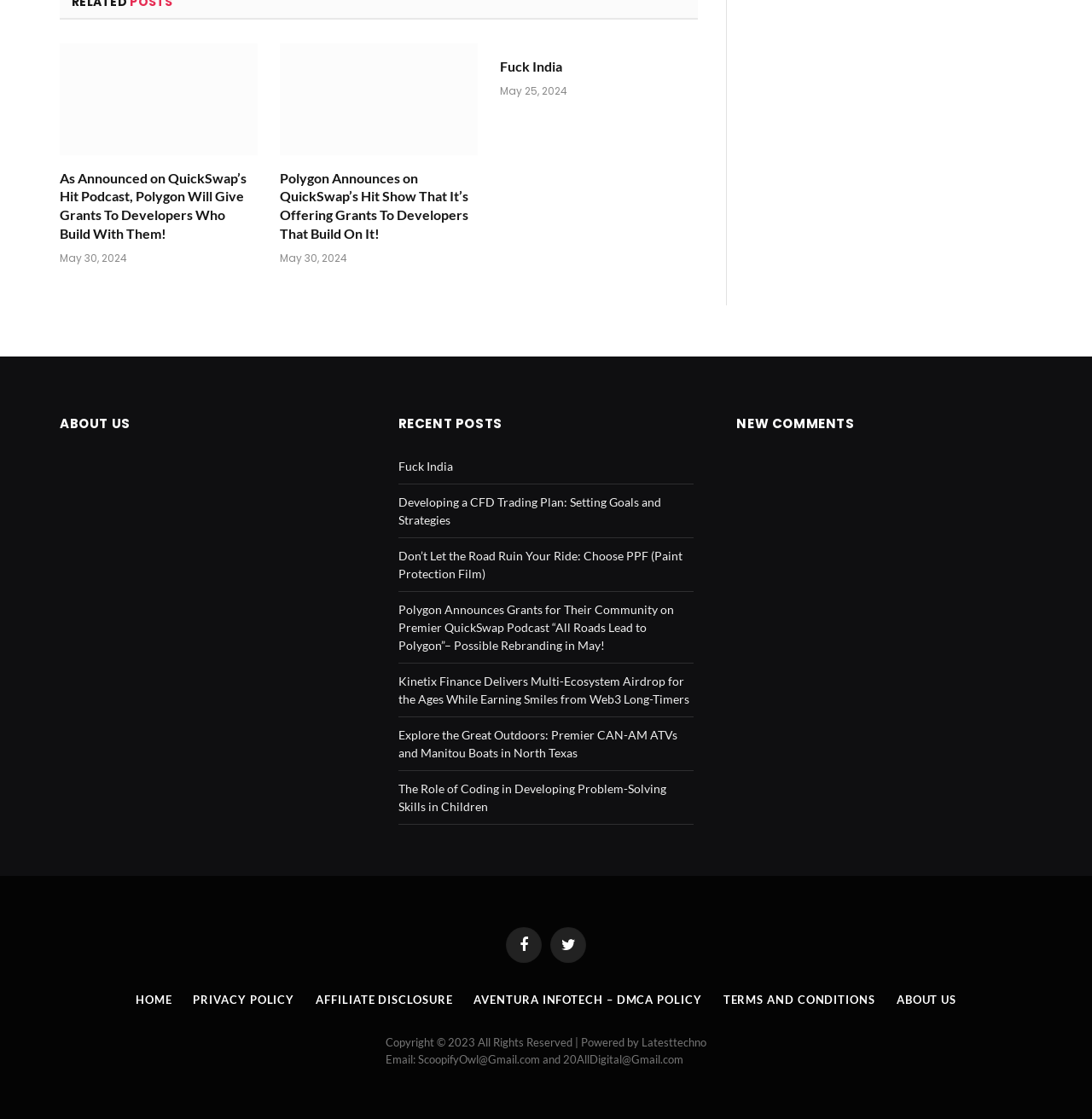Please determine the bounding box coordinates for the element that should be clicked to follow these instructions: "Click the 'Fuck India' link".

[0.365, 0.41, 0.415, 0.423]